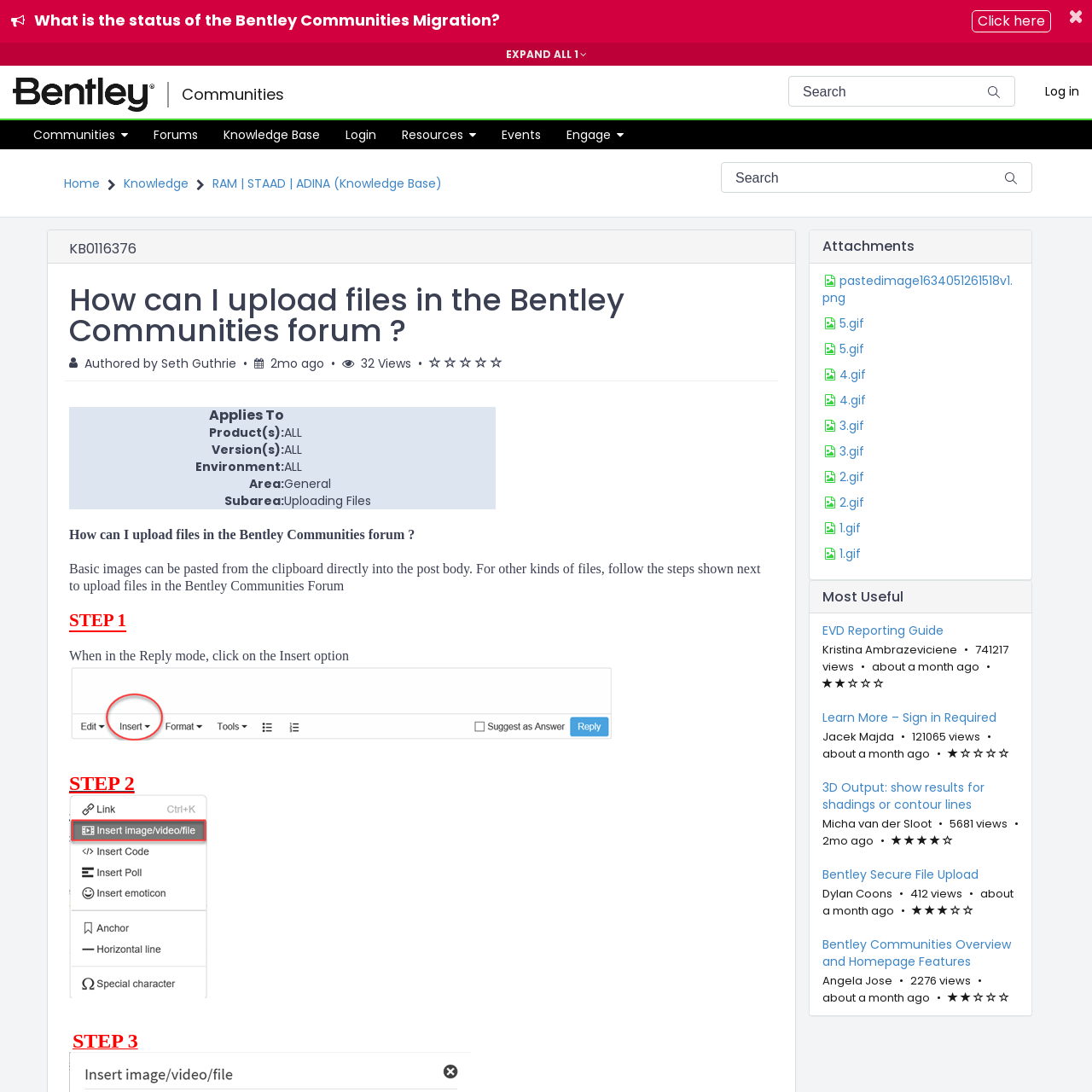Determine the bounding box coordinates of the clickable region to carry out the instruction: "Click on the 'RAM | STAAD | ADINA (Knowledge Base)' link".

[0.195, 0.16, 0.405, 0.176]